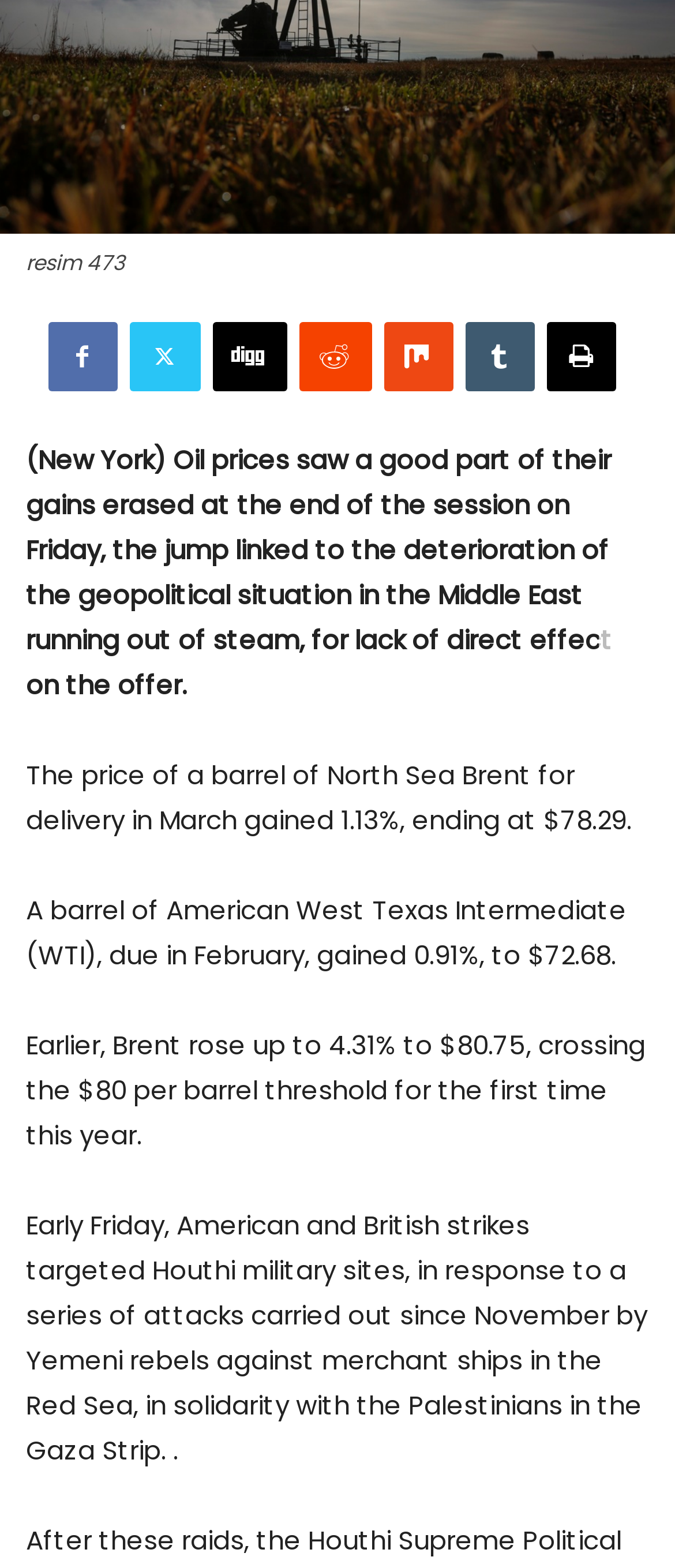Identify and provide the bounding box coordinates of the UI element described: "Print". The coordinates should be formatted as [left, top, right, bottom], with each number being a float between 0 and 1.

[0.809, 0.205, 0.912, 0.25]